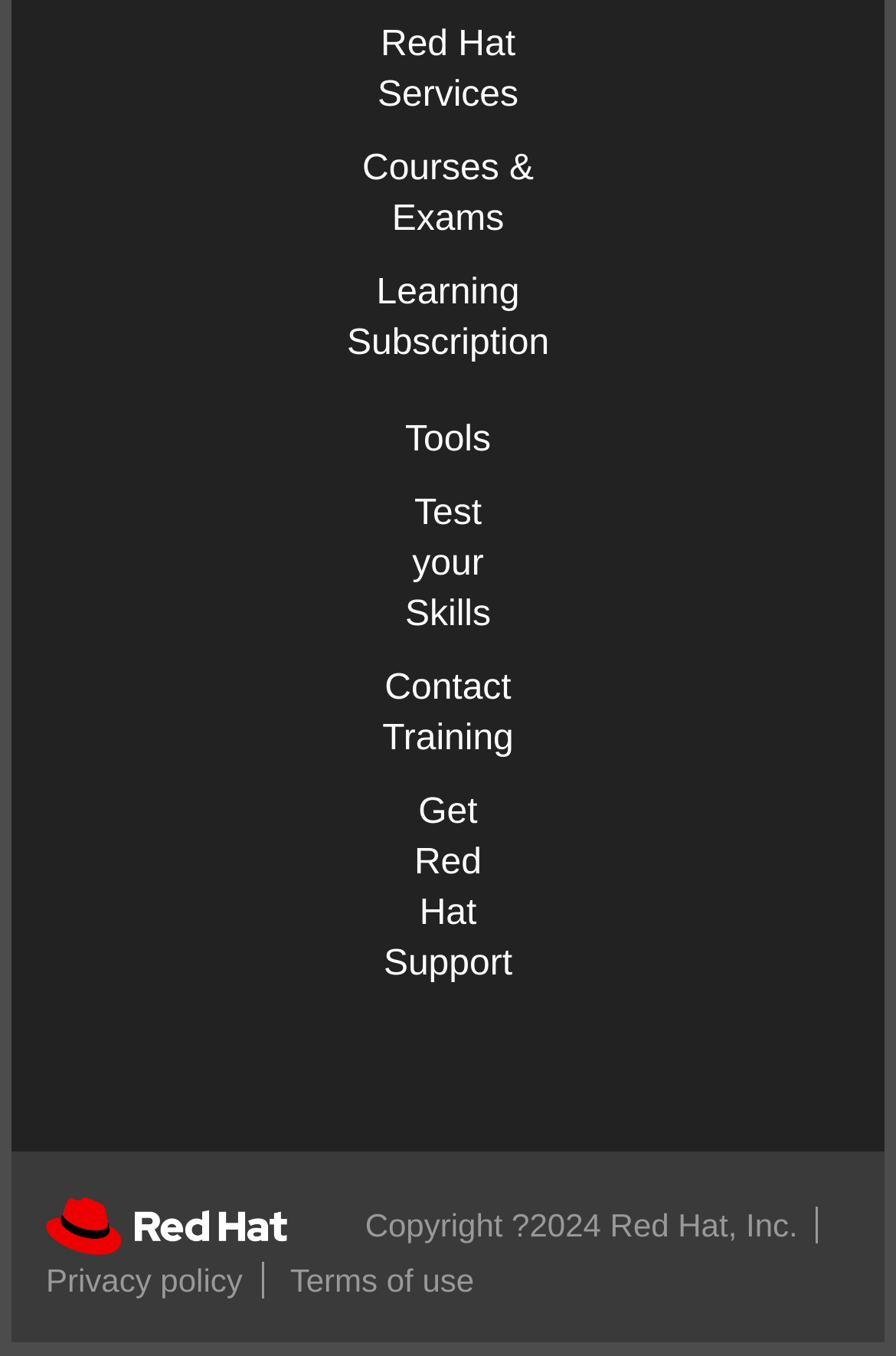Locate the bounding box coordinates of the element I should click to achieve the following instruction: "Test your Skills".

[0.452, 0.364, 0.548, 0.467]